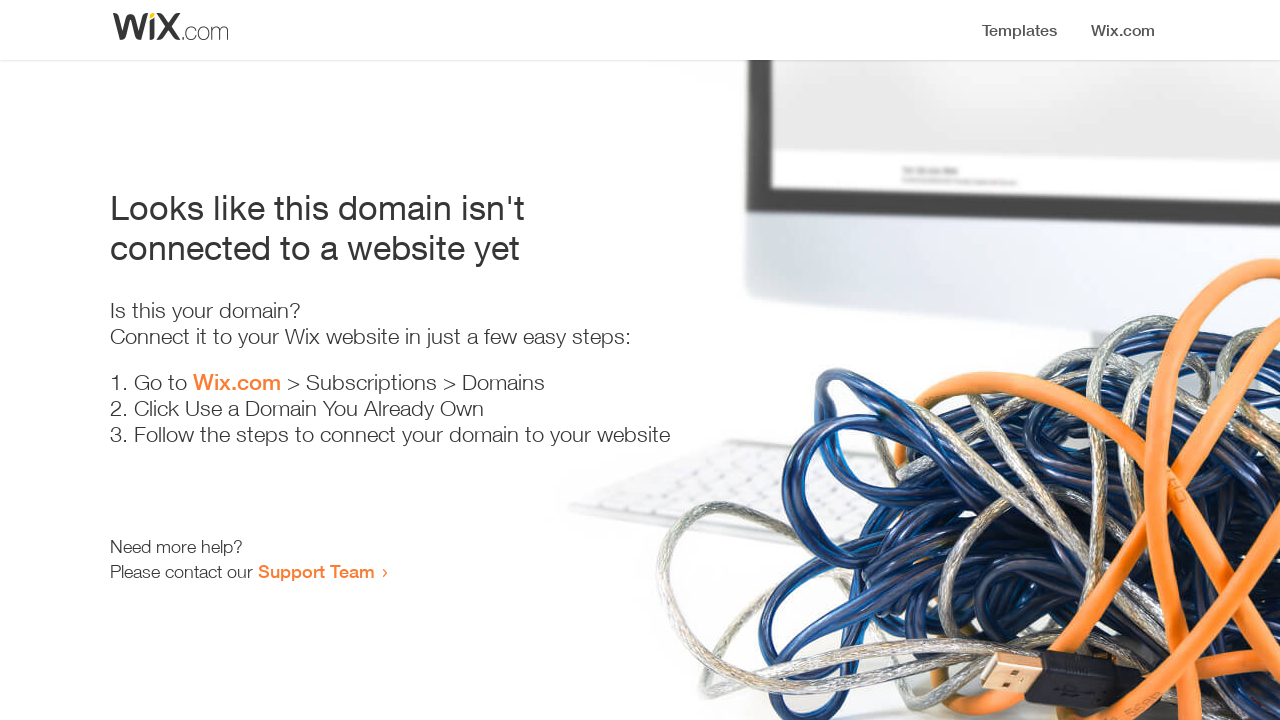Describe all significant elements and features of the webpage.

The webpage appears to be an error page, indicating that a domain is not connected to a website yet. At the top, there is a small image, and below it, a heading that clearly states the error message. 

Below the heading, there is a question "Is this your domain?" followed by a brief instruction on how to connect the domain to a Wix website in a few easy steps. 

The instructions are presented in a numbered list format, with three steps. The first step is to go to Wix.com, followed by navigating to Subscriptions and then Domains. The second step is to click "Use a Domain You Already Own", and the third step is to follow the instructions to connect the domain to the website. 

At the bottom of the page, there is a message asking if the user needs more help, and provides a link to contact the Support Team.